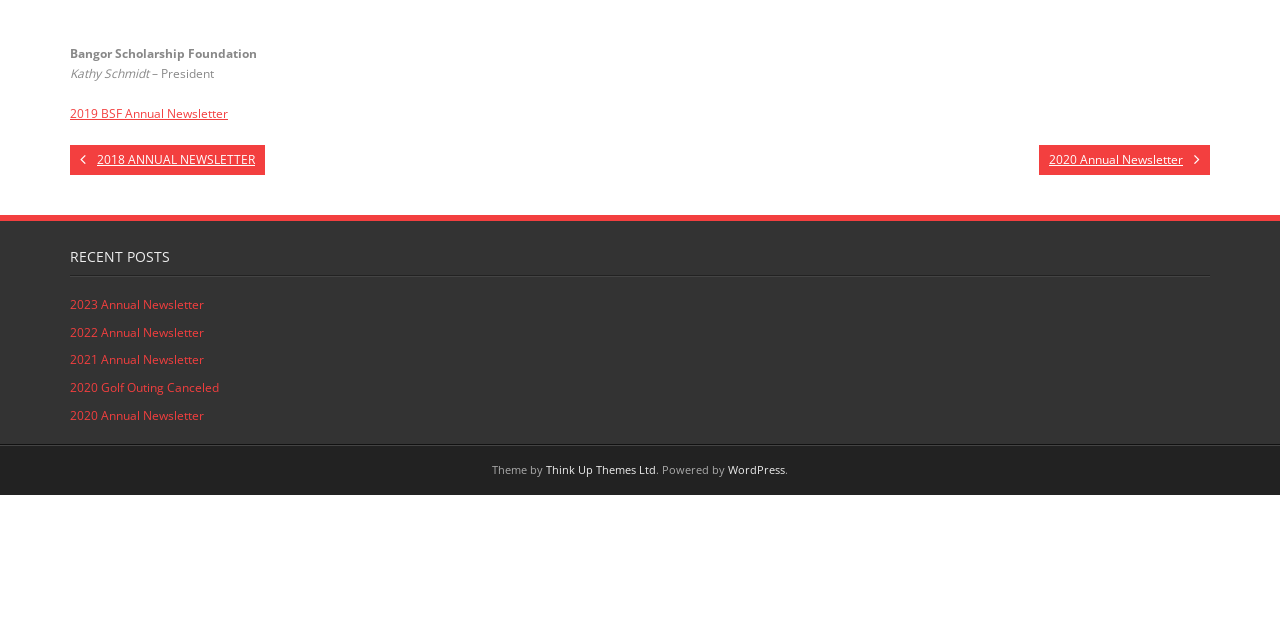Given the description of the UI element: "WordPress", predict the bounding box coordinates in the form of [left, top, right, bottom], with each value being a float between 0 and 1.

[0.569, 0.722, 0.613, 0.746]